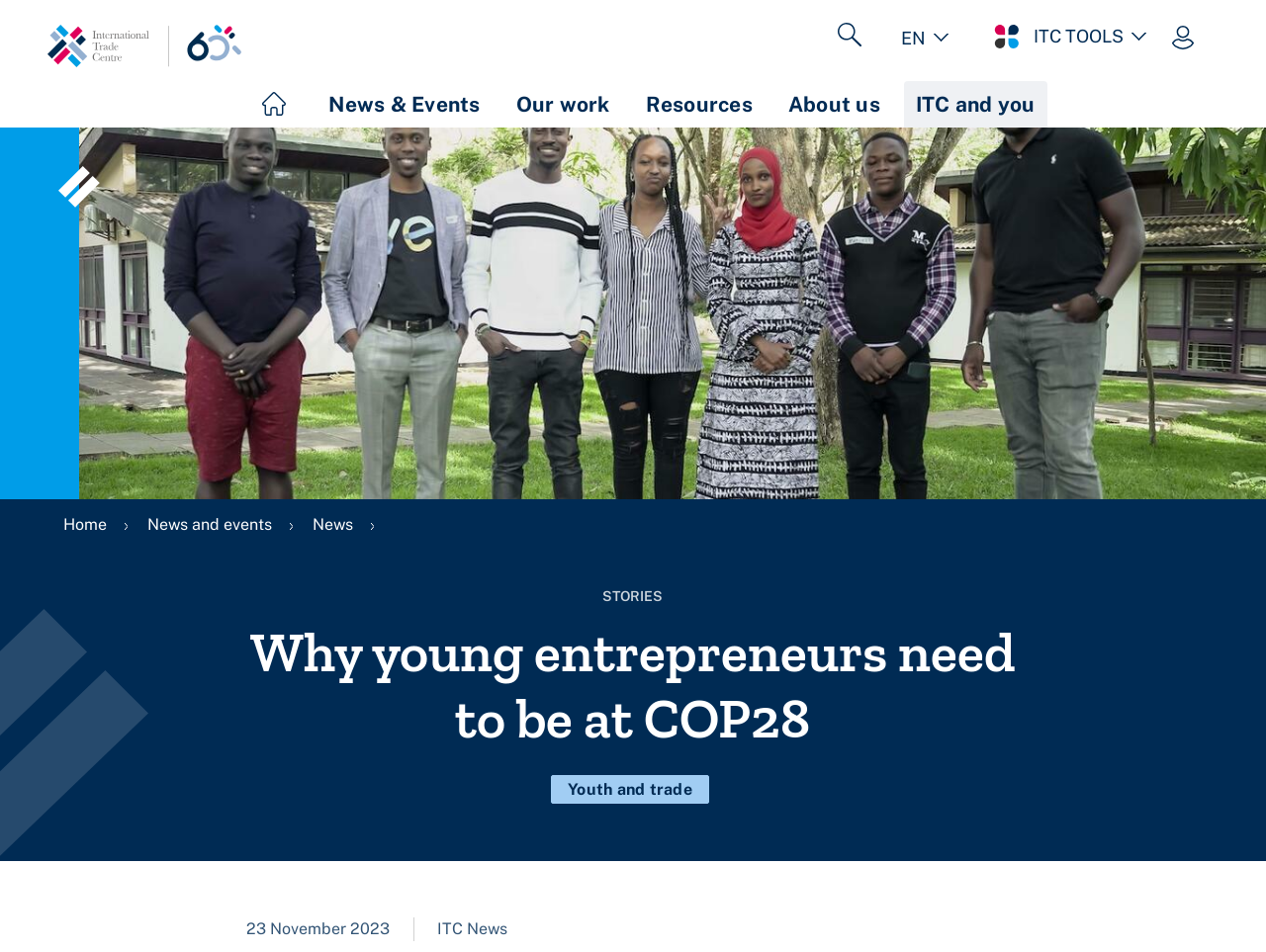Extract the bounding box coordinates for the UI element described as: "About us".

[0.613, 0.085, 0.705, 0.134]